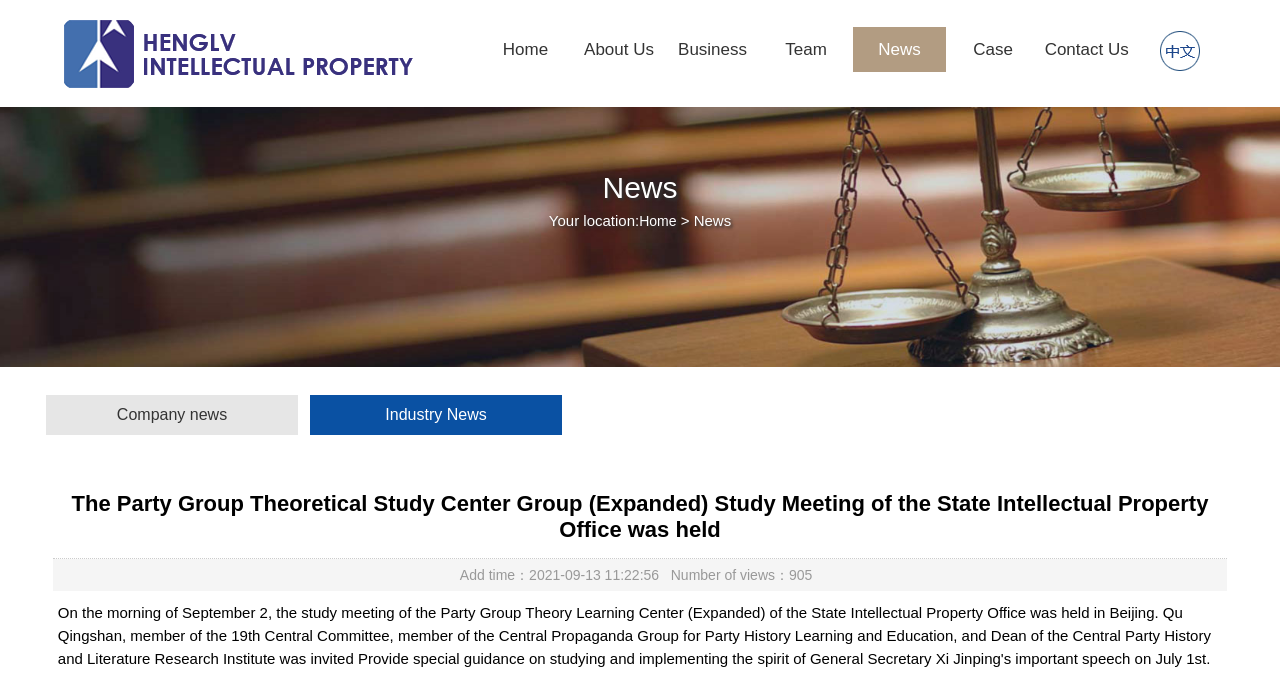Please provide the bounding box coordinates for the element that needs to be clicked to perform the following instruction: "Read the article 'The Party Group Theoretical Study Center Group (Expanded) Study Meeting of the State Intellectual Property Office was held'". The coordinates should be given as four float numbers between 0 and 1, i.e., [left, top, right, bottom].

[0.041, 0.707, 0.959, 0.83]